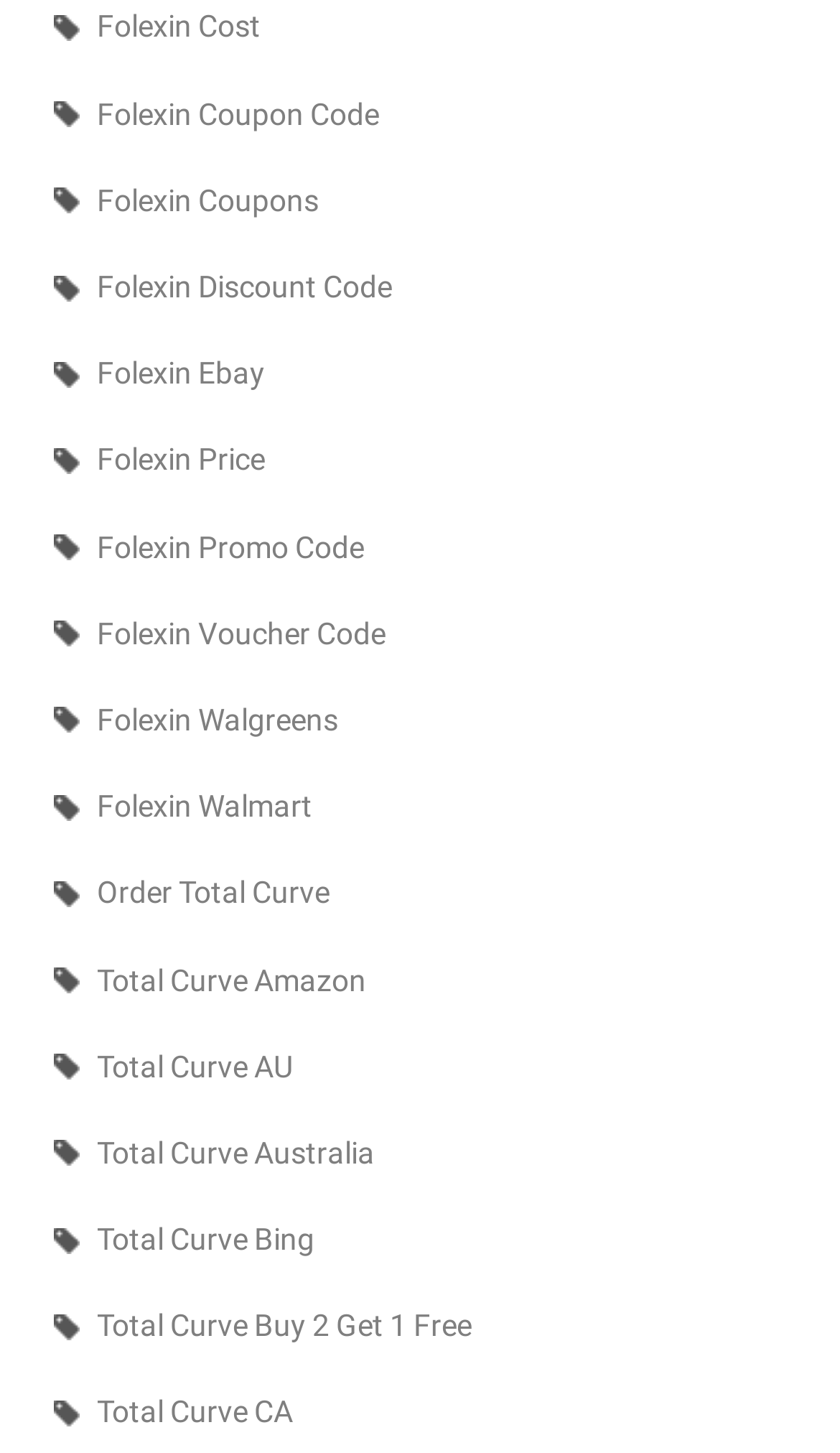Please identify the bounding box coordinates of where to click in order to follow the instruction: "Check Folexin Price".

[0.064, 0.299, 0.936, 0.336]